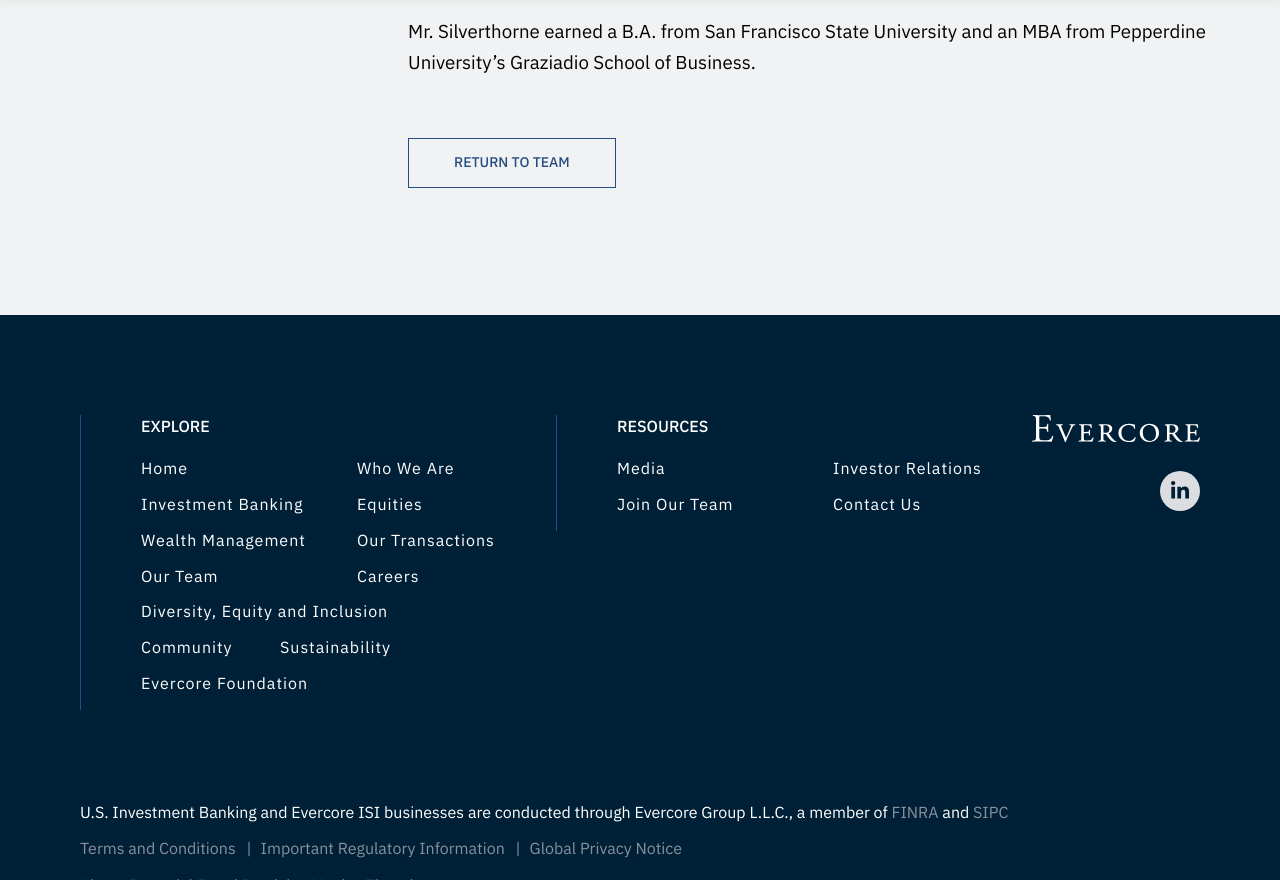What are the main sections of the website?
Look at the screenshot and respond with a single word or phrase.

Home, Who We Are, Investment Banking, etc.